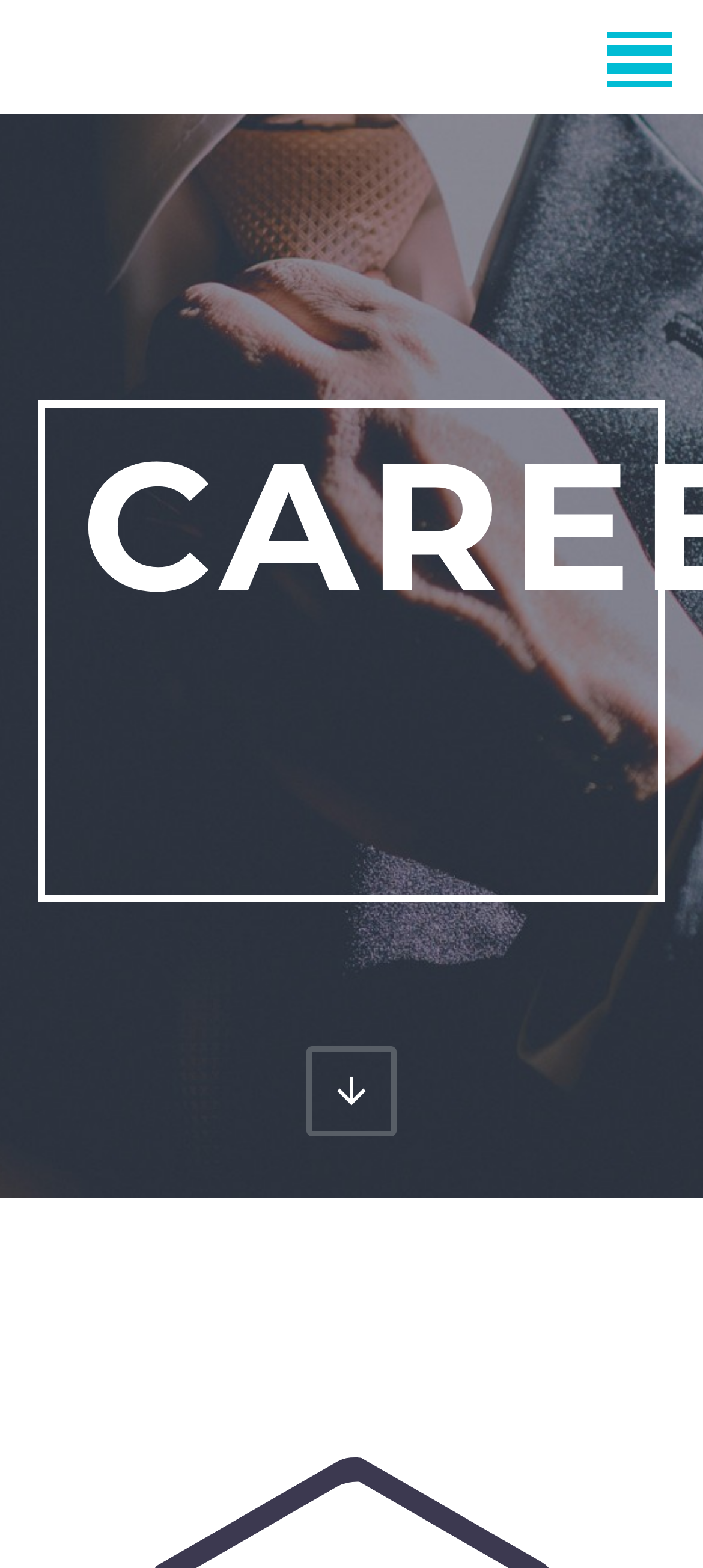Is the search bar required?
Provide a well-explained and detailed answer to the question.

I examined the search bar and found that it has a textbox with a placeholder 'Search...' and it is not marked as required.